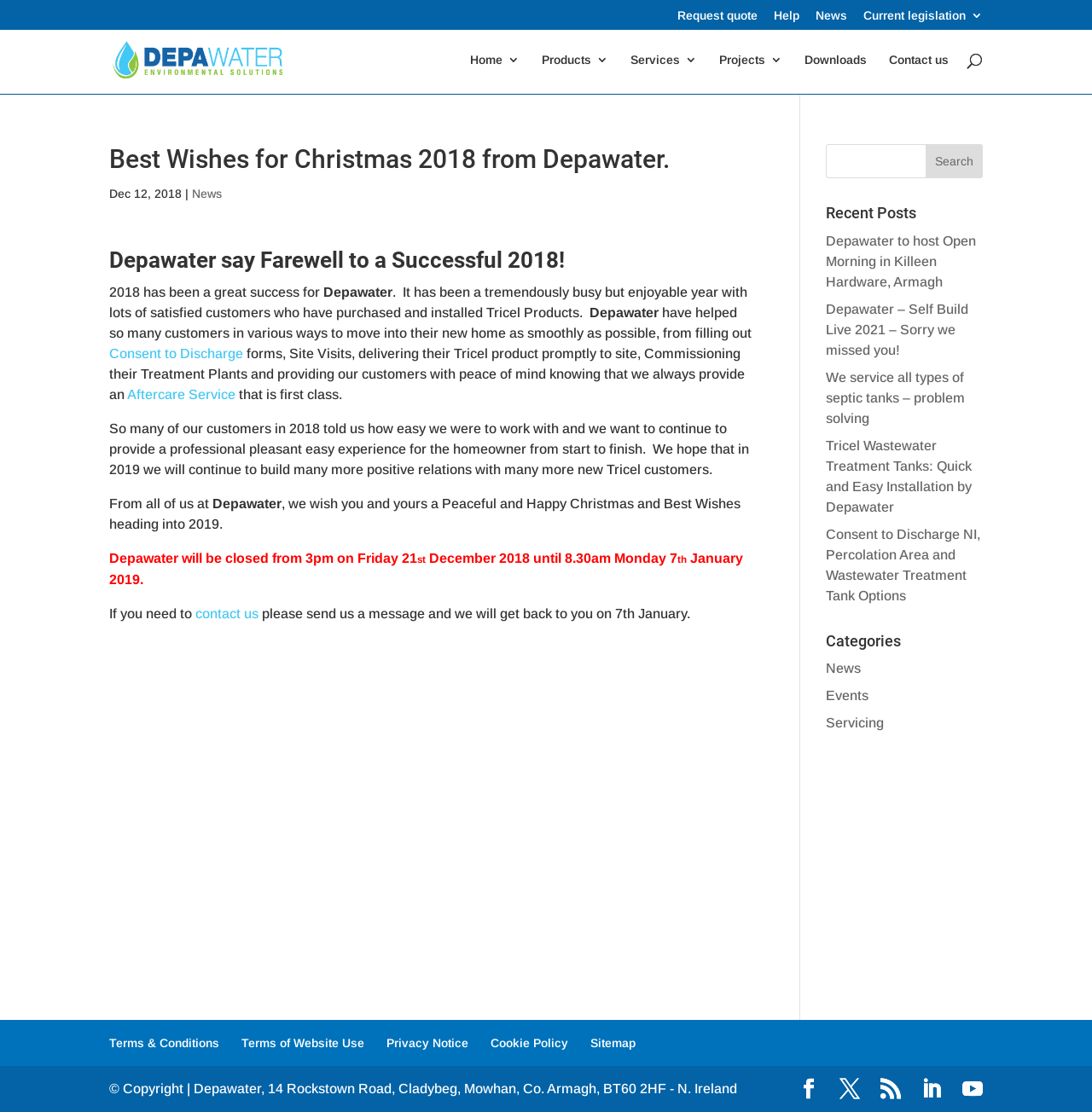Please determine the heading text of this webpage.

Best Wishes for Christmas 2018 from Depawater.